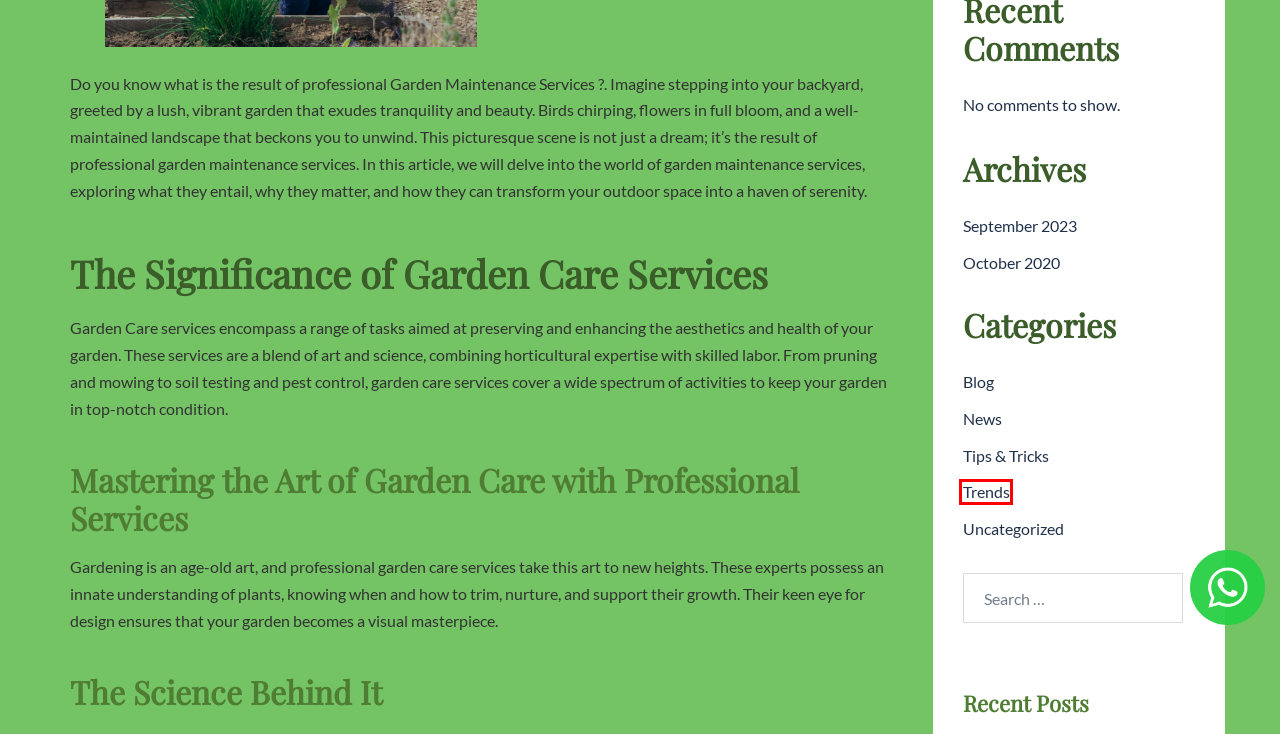You are provided with a screenshot of a webpage that has a red bounding box highlighting a UI element. Choose the most accurate webpage description that matches the new webpage after clicking the highlighted element. Here are your choices:
A. My blog page - Royal Landscaping and Gardening
B. October 2020 - Royal Landscaping and Gardening
C. Tips & Tricks Archives - Royal Landscaping and Gardening
D. September 2023 - Royal Landscaping and Gardening
E. Hilltop Road, Dudley, closed due to leaking water pipe - Royal Landscaping and Gardening
F. evergreendubai.com, Author at Royal Landscaping and Gardening
G. News Archives - Royal Landscaping and Gardening
H. Trends Archives - Royal Landscaping and Gardening

H